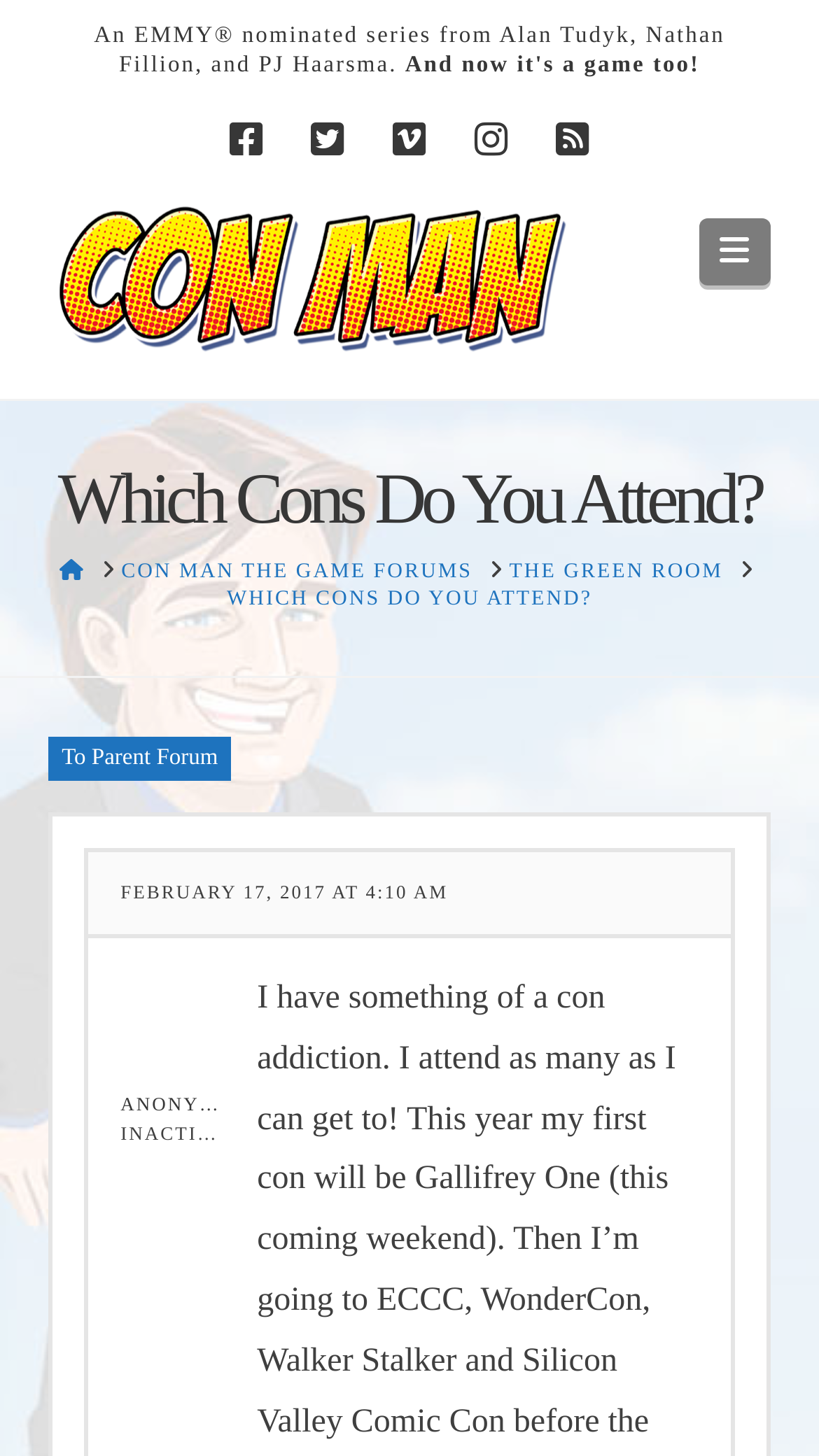Provide the bounding box coordinates for the area that should be clicked to complete the instruction: "Click on Facebook link".

[0.26, 0.071, 0.342, 0.118]